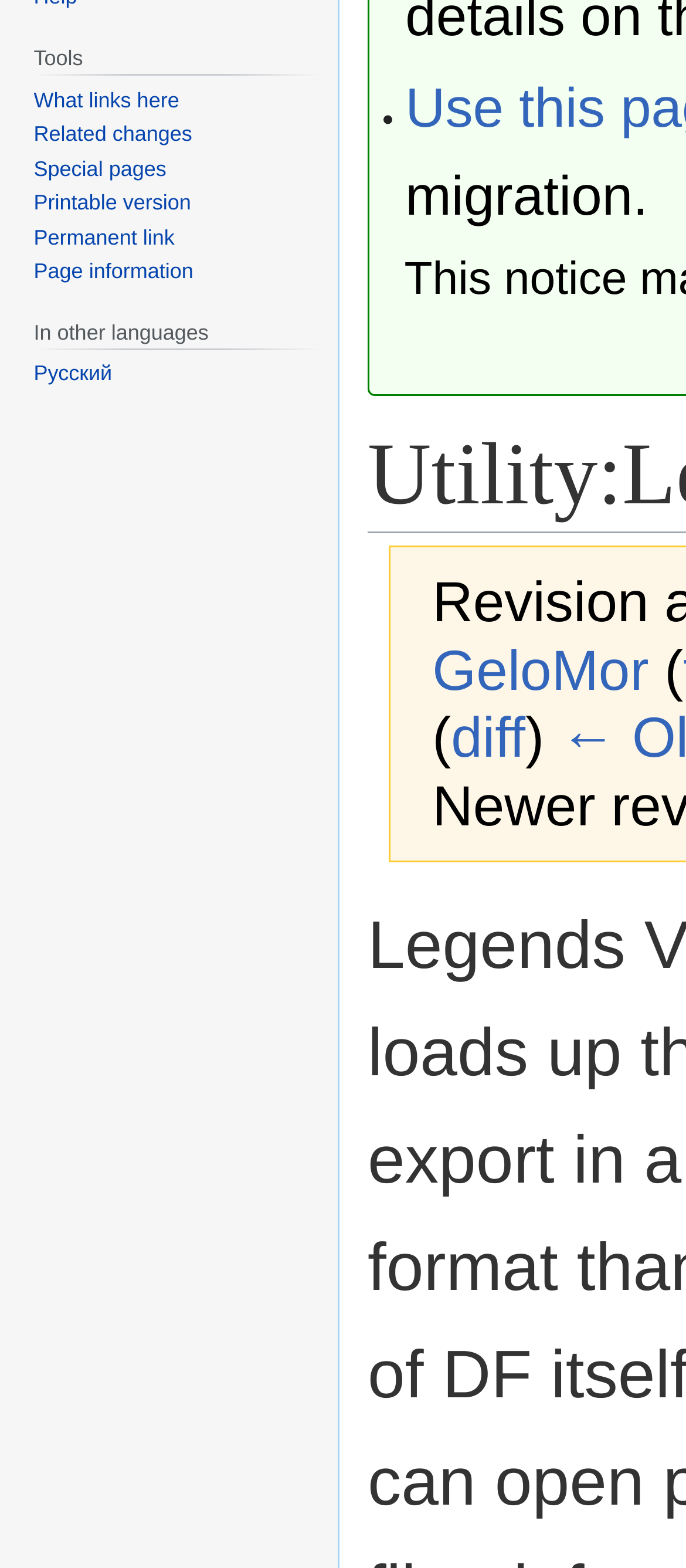Please provide the bounding box coordinate of the region that matches the element description: What links here. Coordinates should be in the format (top-left x, top-left y, bottom-right x, bottom-right y) and all values should be between 0 and 1.

[0.049, 0.056, 0.261, 0.071]